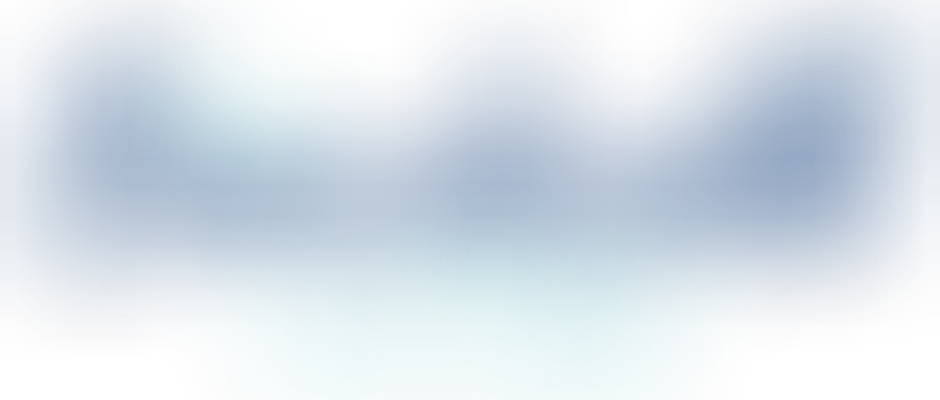What values are emphasized in the image?
Based on the image, answer the question with a single word or brief phrase.

Making wise choices, trusting in God, and treating others kindly